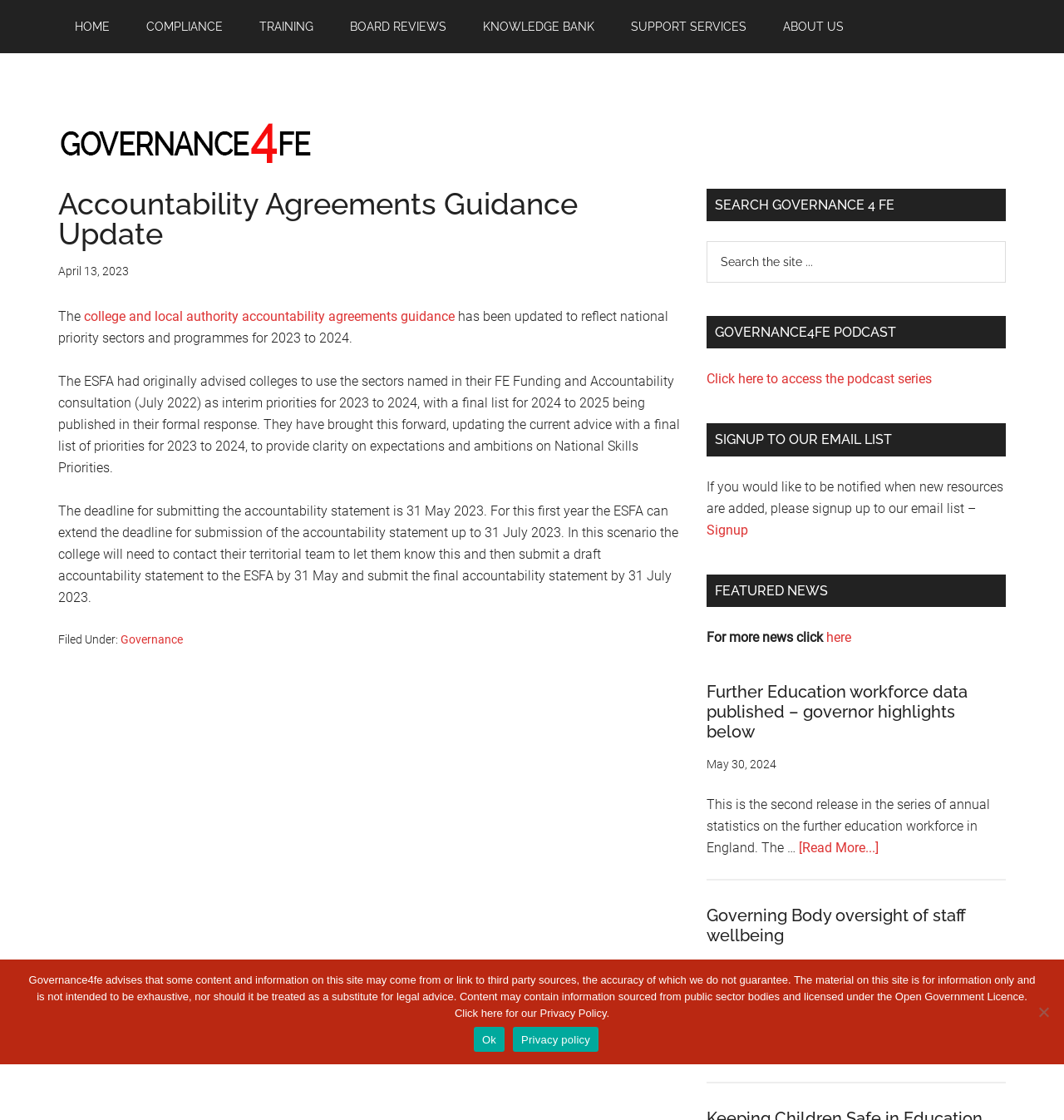Examine the screenshot and answer the question in as much detail as possible: What is the purpose of the ESFA?

I inferred the answer by analyzing the content of the webpage, which discusses the ESFA's guidance on accountability agreements and its updates. Although the webpage does not explicitly state the purpose of the ESFA, it can be deduced from the context.